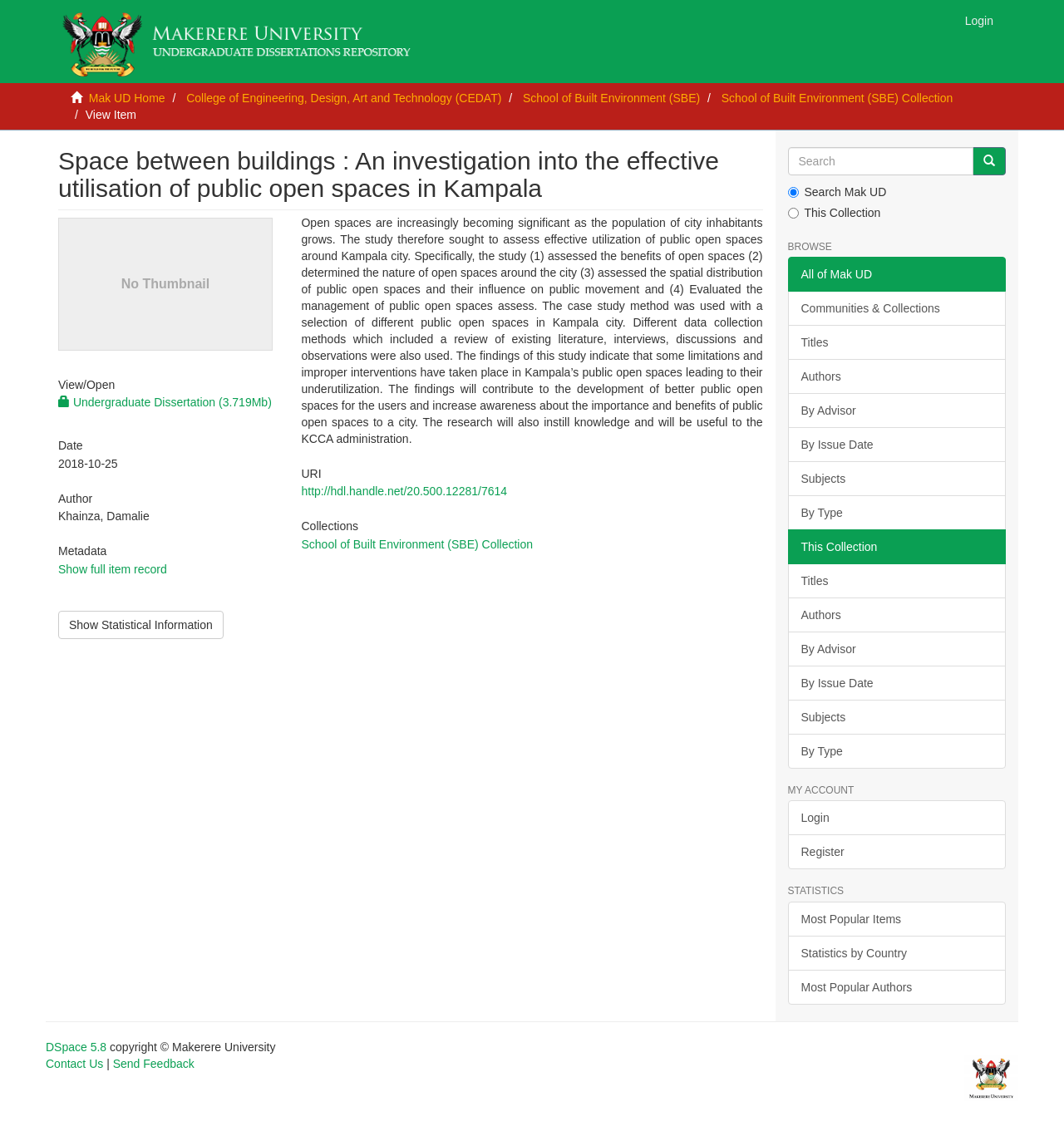What is the size of the dissertation file?
Kindly answer the question with as much detail as you can.

The size of the dissertation file can be found in the link element with the text 'Undergraduate Dissertation (3.719Mb)'.